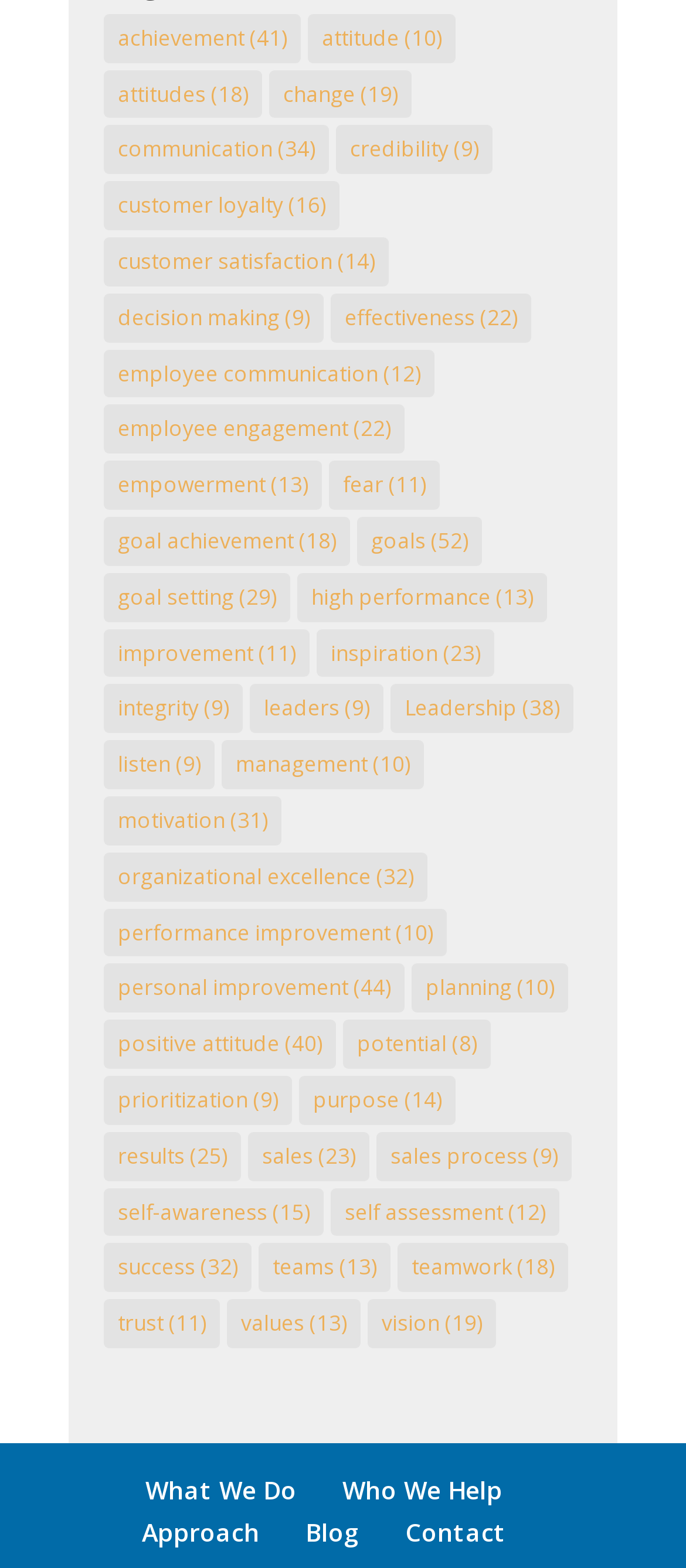Determine the bounding box coordinates for the clickable element to execute this instruction: "click on achievement". Provide the coordinates as four float numbers between 0 and 1, i.e., [left, top, right, bottom].

[0.151, 0.009, 0.438, 0.04]